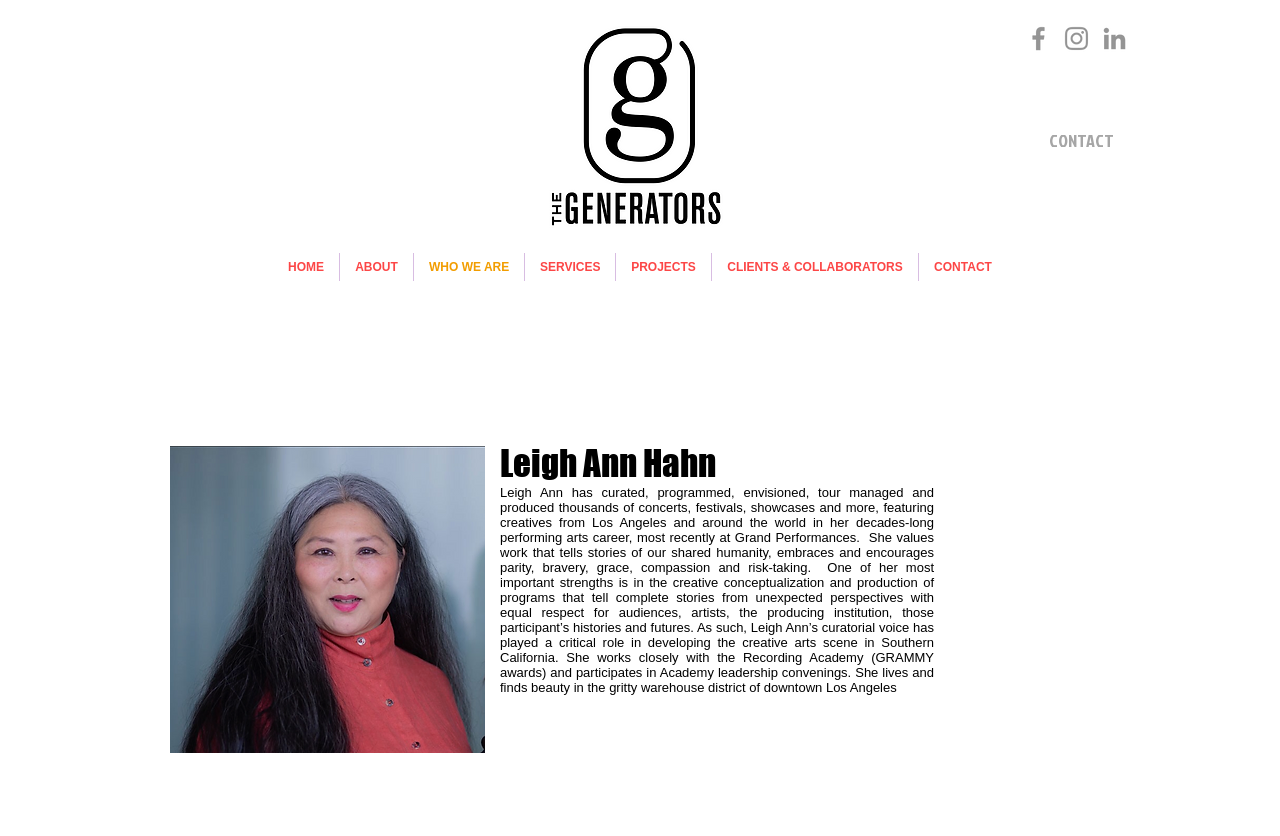Answer the question below with a single word or a brief phrase: 
What is the profession of Leigh Ann Hahn?

Performing arts